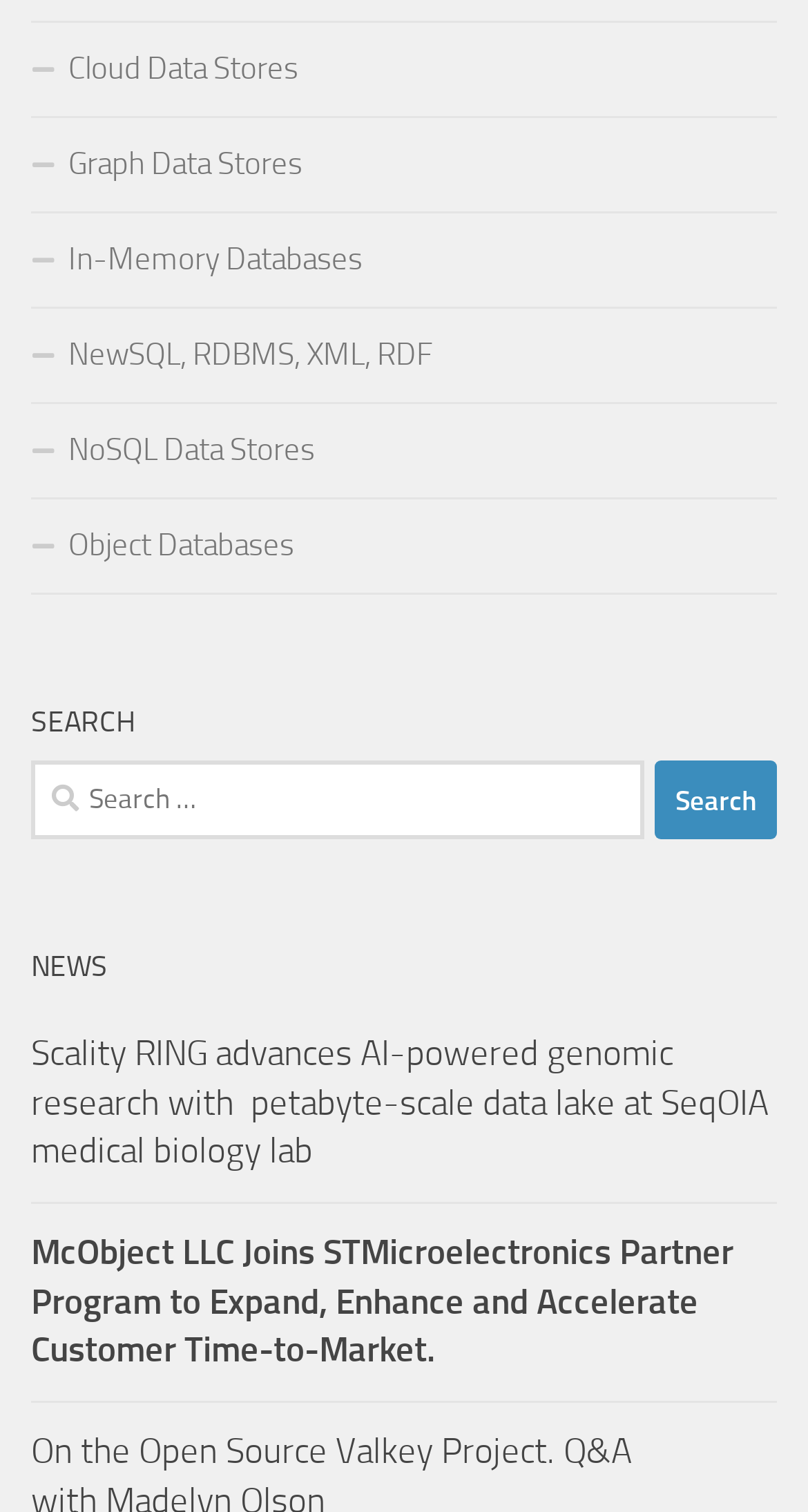What is the theme of the news articles?
Analyze the screenshot and provide a detailed answer to the question.

The news articles listed under the 'NEWS' heading appear to be related to technology, with one article about AI-powered genomic research and another about a company joining a partner program, suggesting that the theme of the news articles is technology.